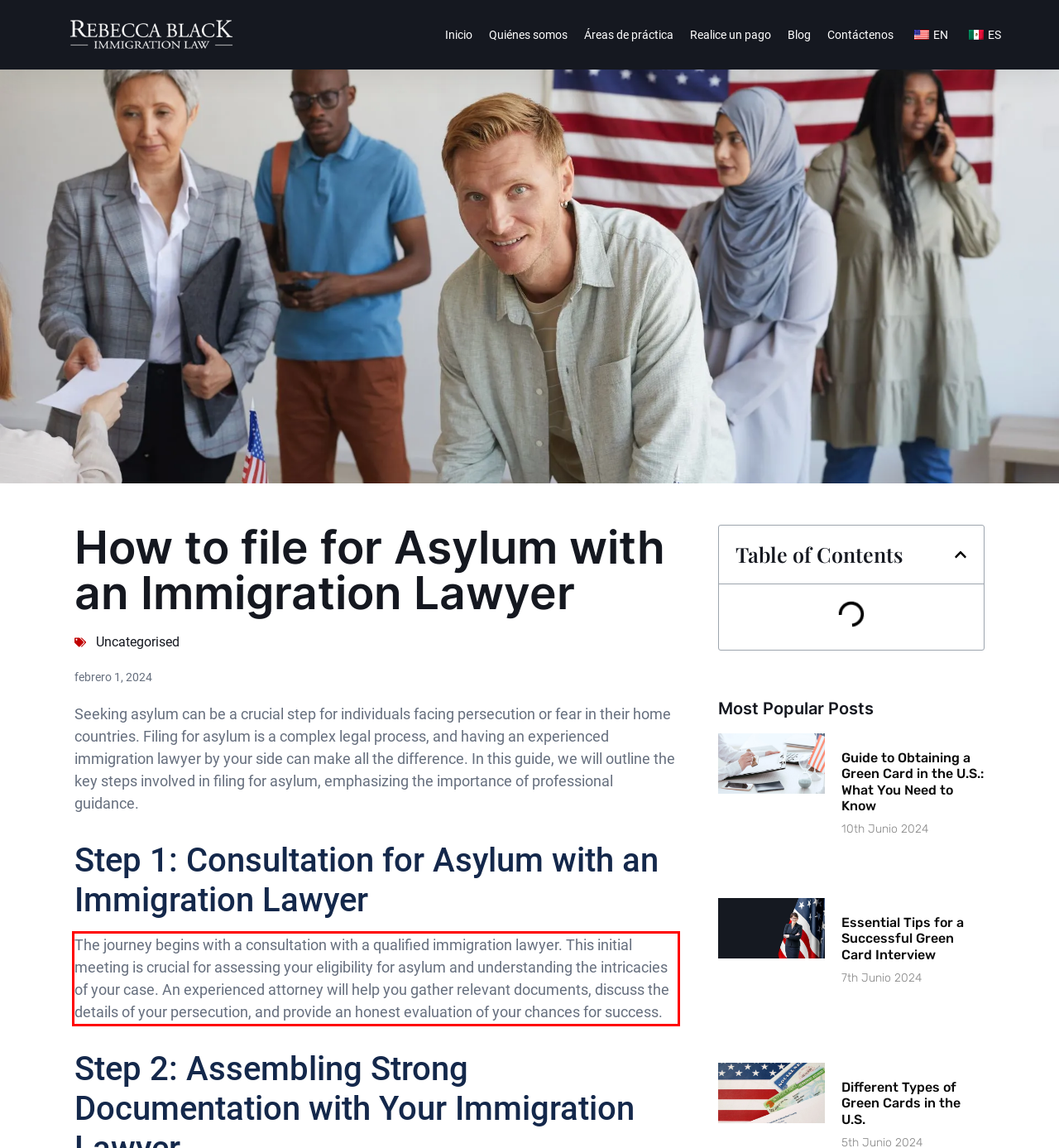Inspect the webpage screenshot that has a red bounding box and use OCR technology to read and display the text inside the red bounding box.

The journey begins with a consultation with a qualified immigration lawyer. This initial meeting is crucial for assessing your eligibility for asylum and understanding the intricacies of your case. An experienced attorney will help you gather relevant documents, discuss the details of your persecution, and provide an honest evaluation of your chances for success.